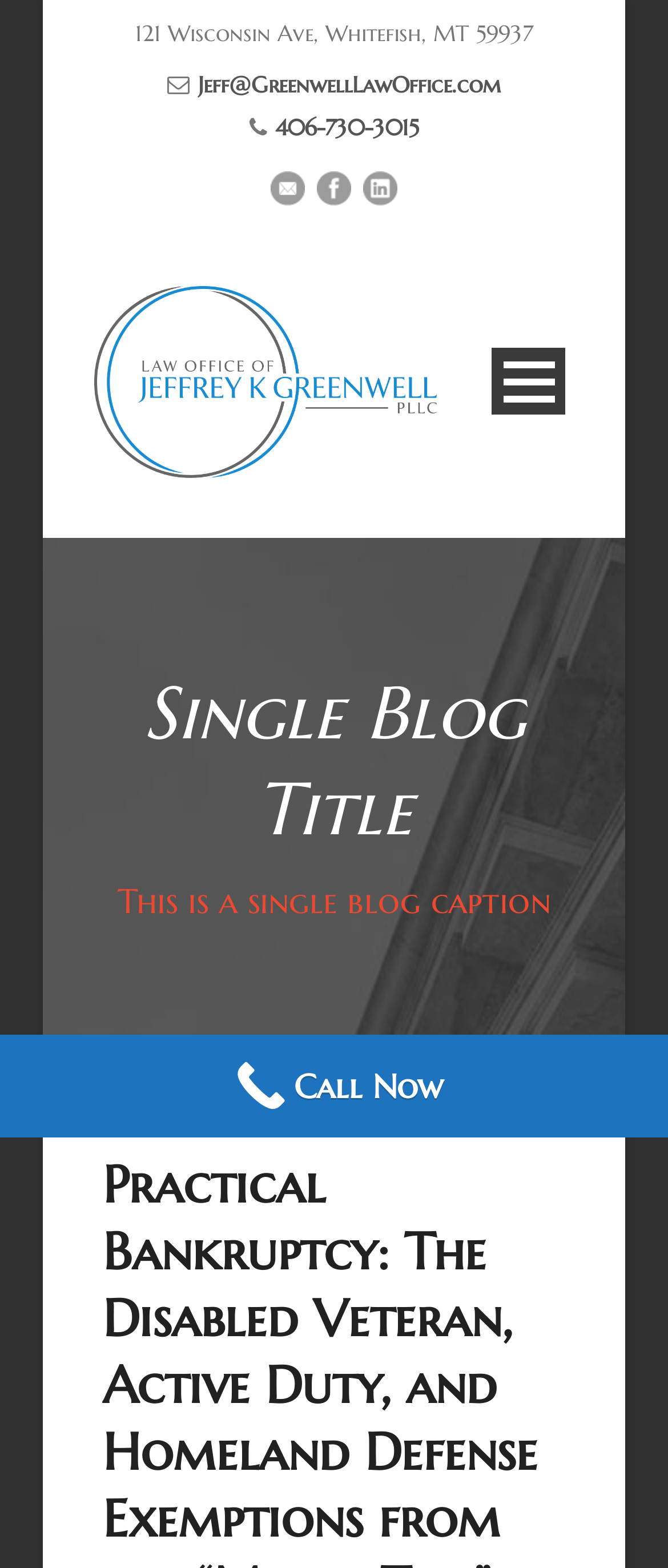Based on the image, provide a detailed response to the question:
What is the caption of the blog post?

I found the caption by looking at the static text element that contains the caption 'This is a single blog caption', which is located below the heading 'Single Blog Title'.